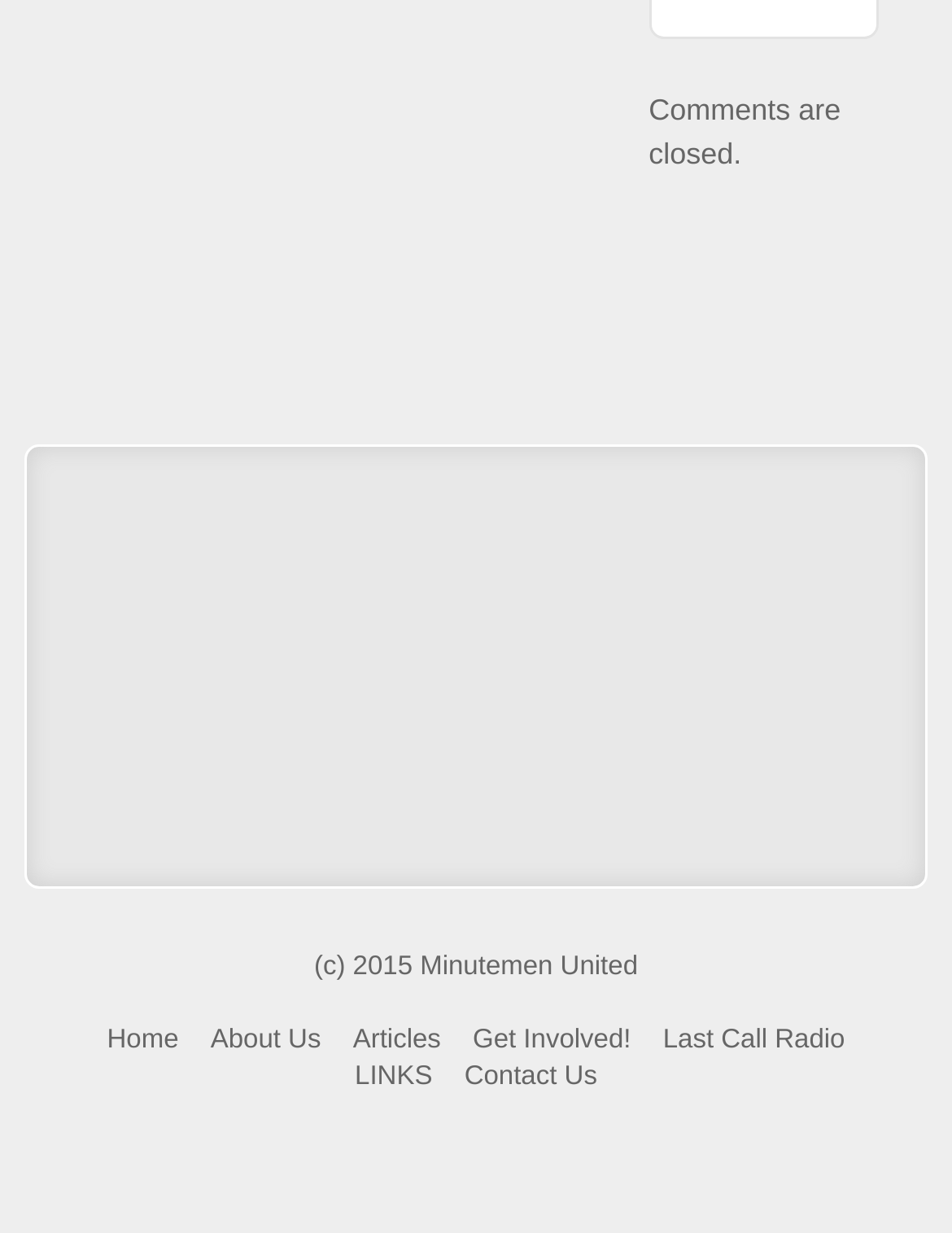How many links are in the footer?
Deliver a detailed and extensive answer to the question.

The footer section of the webpage contains 7 links, which are 'Home', 'About Us', 'Articles', 'Get Involved!', 'Last Call Radio', 'LINKS', and 'Contact Us'.